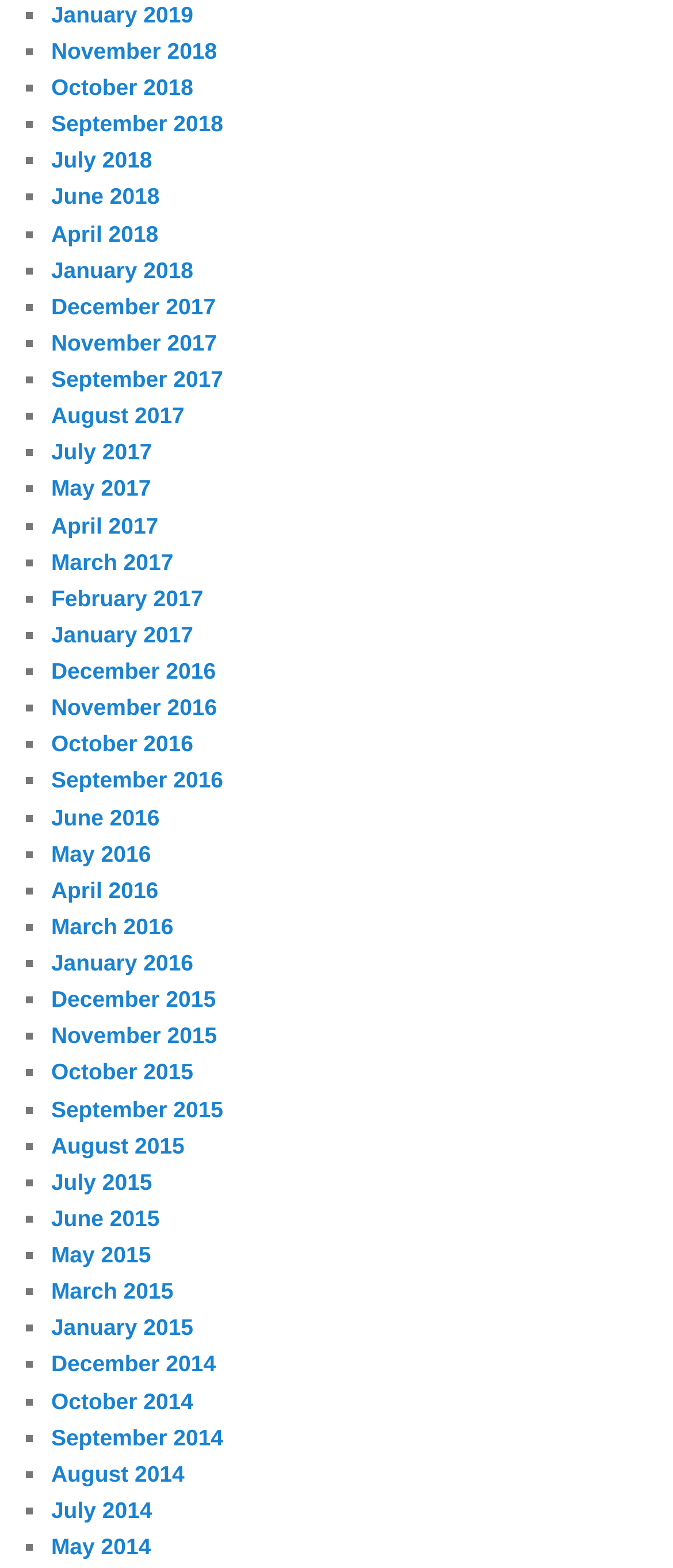What symbol is used as a list marker?
Based on the image, give a one-word or short phrase answer.

■